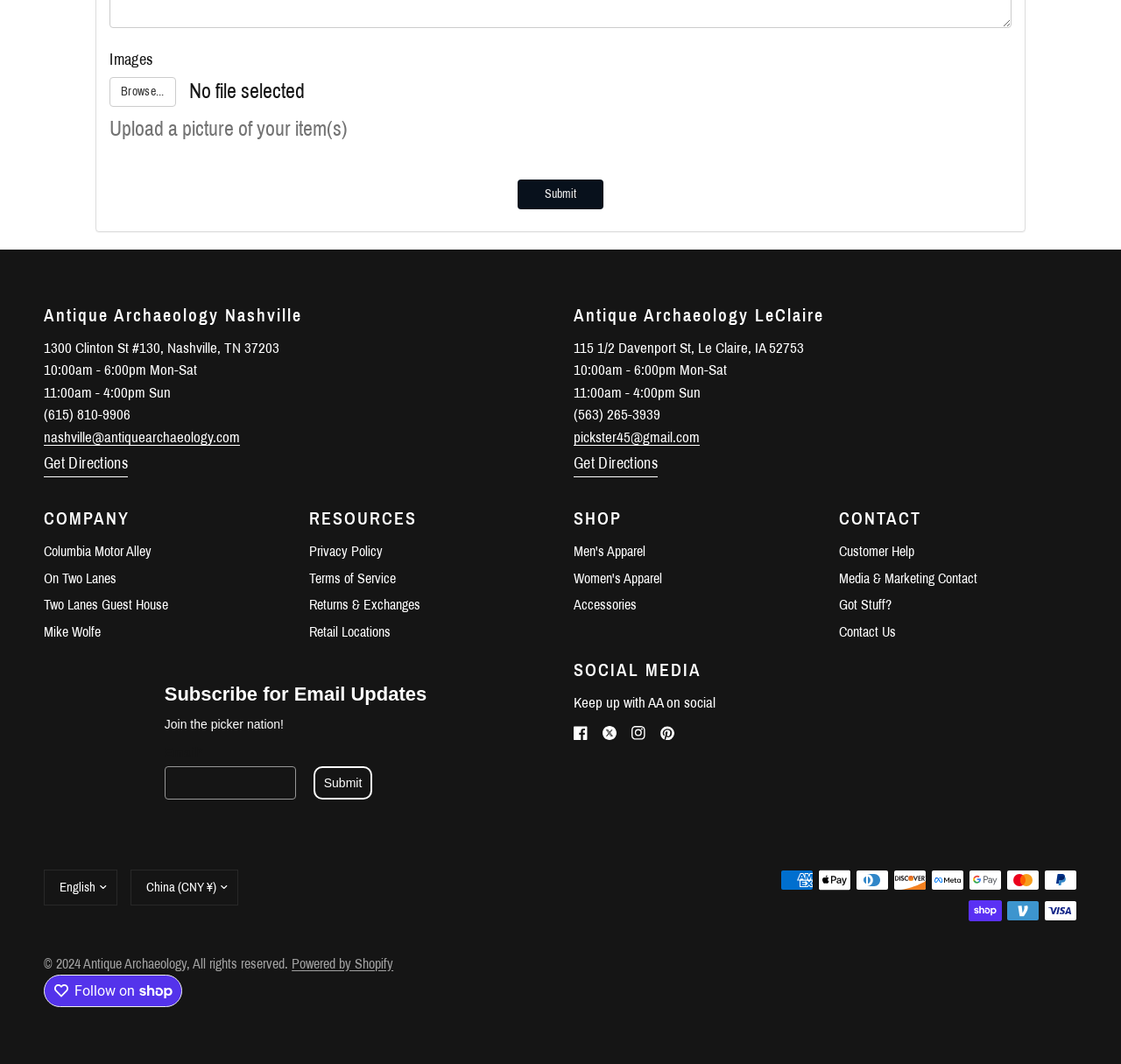Answer the following query concisely with a single word or phrase:
What is the address of the Nashville store?

1300 Clinton St #130, Nashville, TN 37203